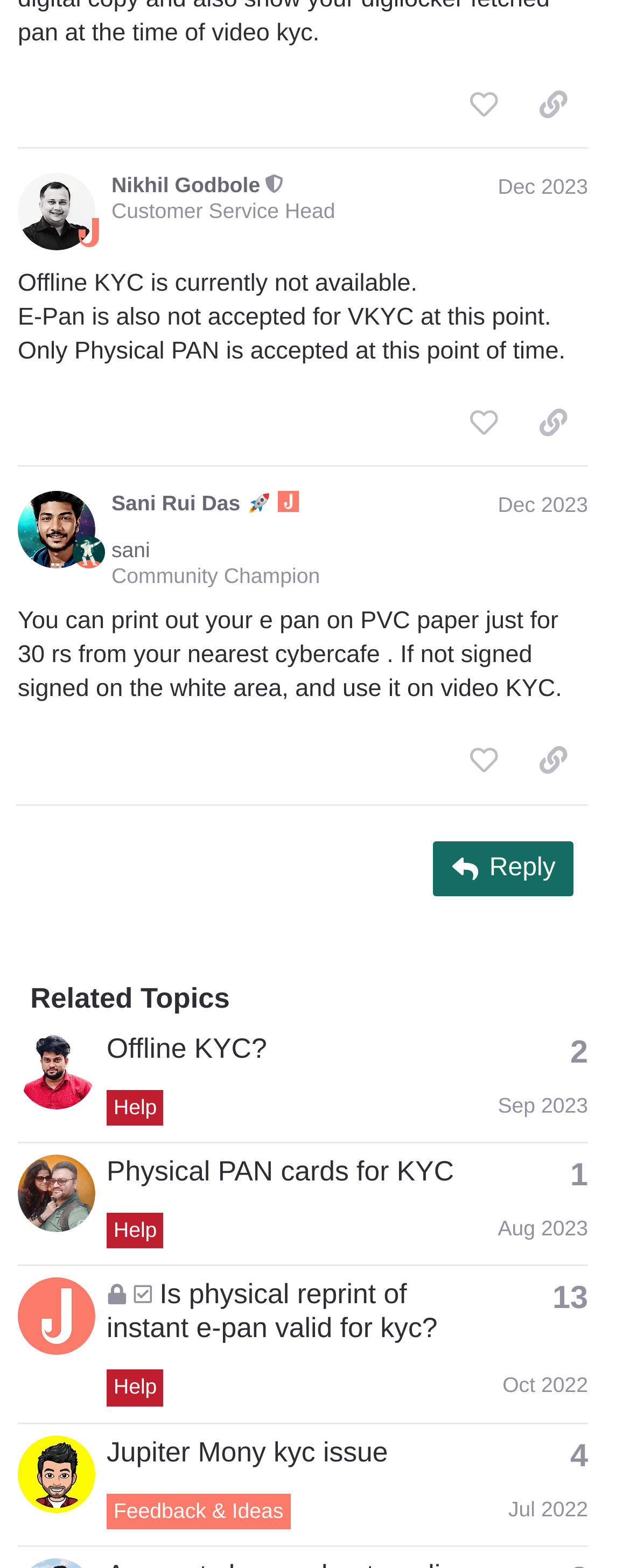What is the role of the author of the second post?
Using the image as a reference, give an elaborate response to the question.

I examined the second post region and found the link element with the text 'Community Champion', which is the role of the author of the second post.